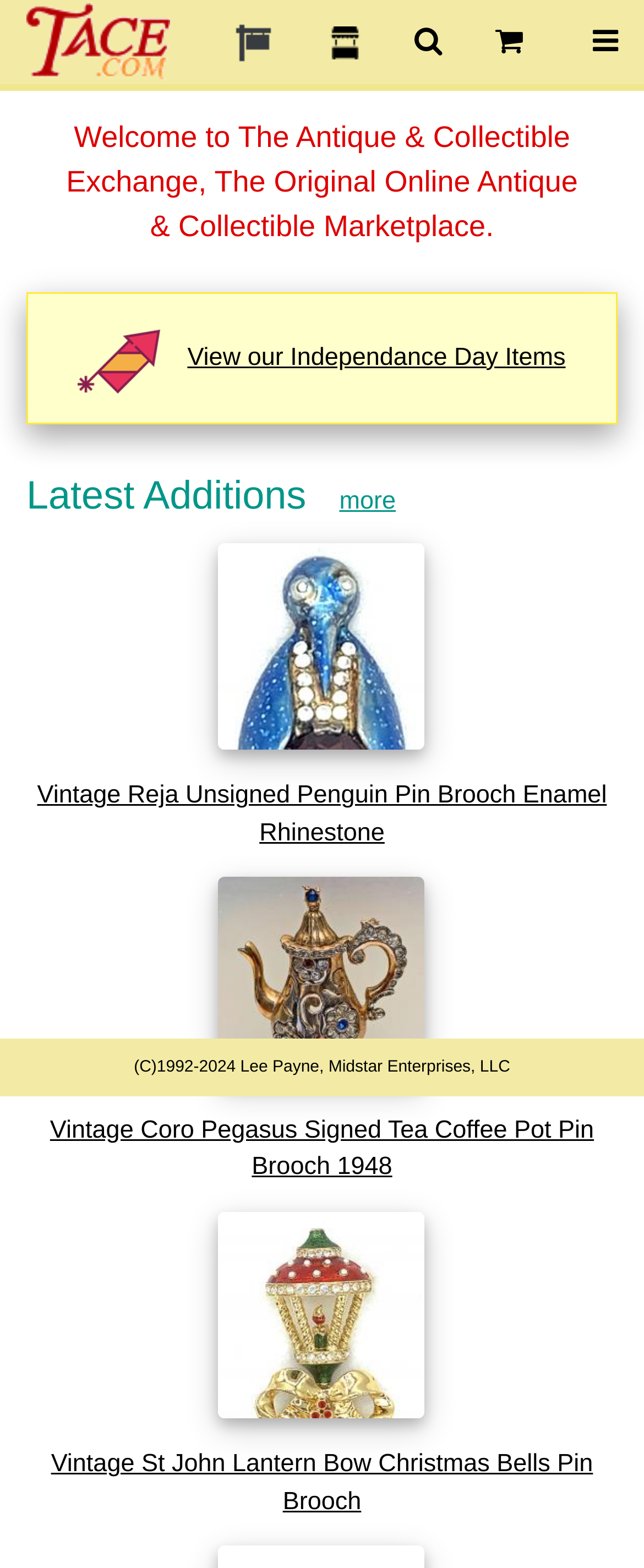Respond to the following query with just one word or a short phrase: 
How many images are on the top navigation bar?

3